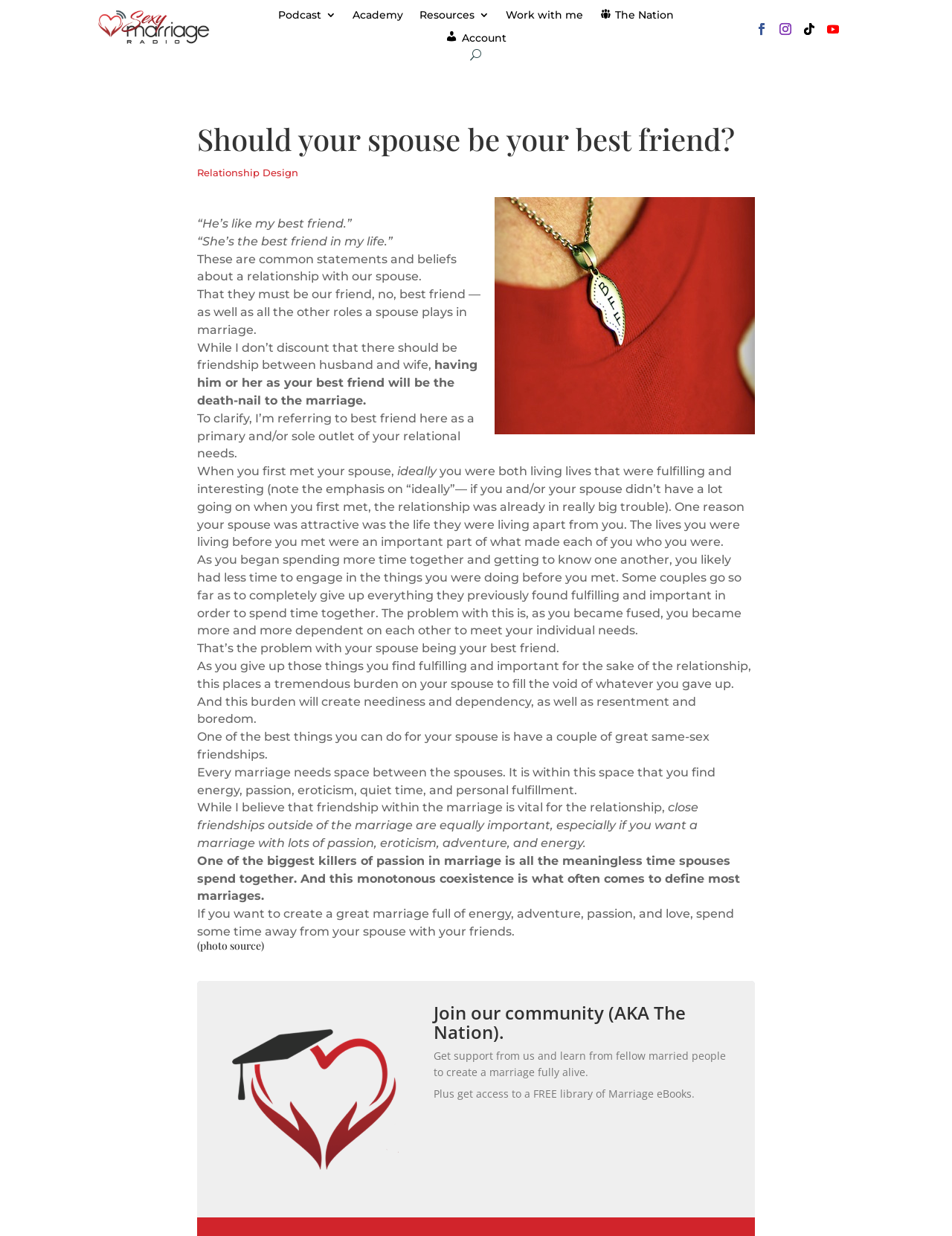What is 'The Nation' mentioned on the webpage?
Based on the image, answer the question with as much detail as possible.

Based on the context of the webpage, 'The Nation' appears to be a community or group of people who are interested in creating a fulfilling and passionate marriage. The author invites readers to 'Join our community (AKA The Nation)' and mentions that members will receive support and access to a free library of marriage eBooks.